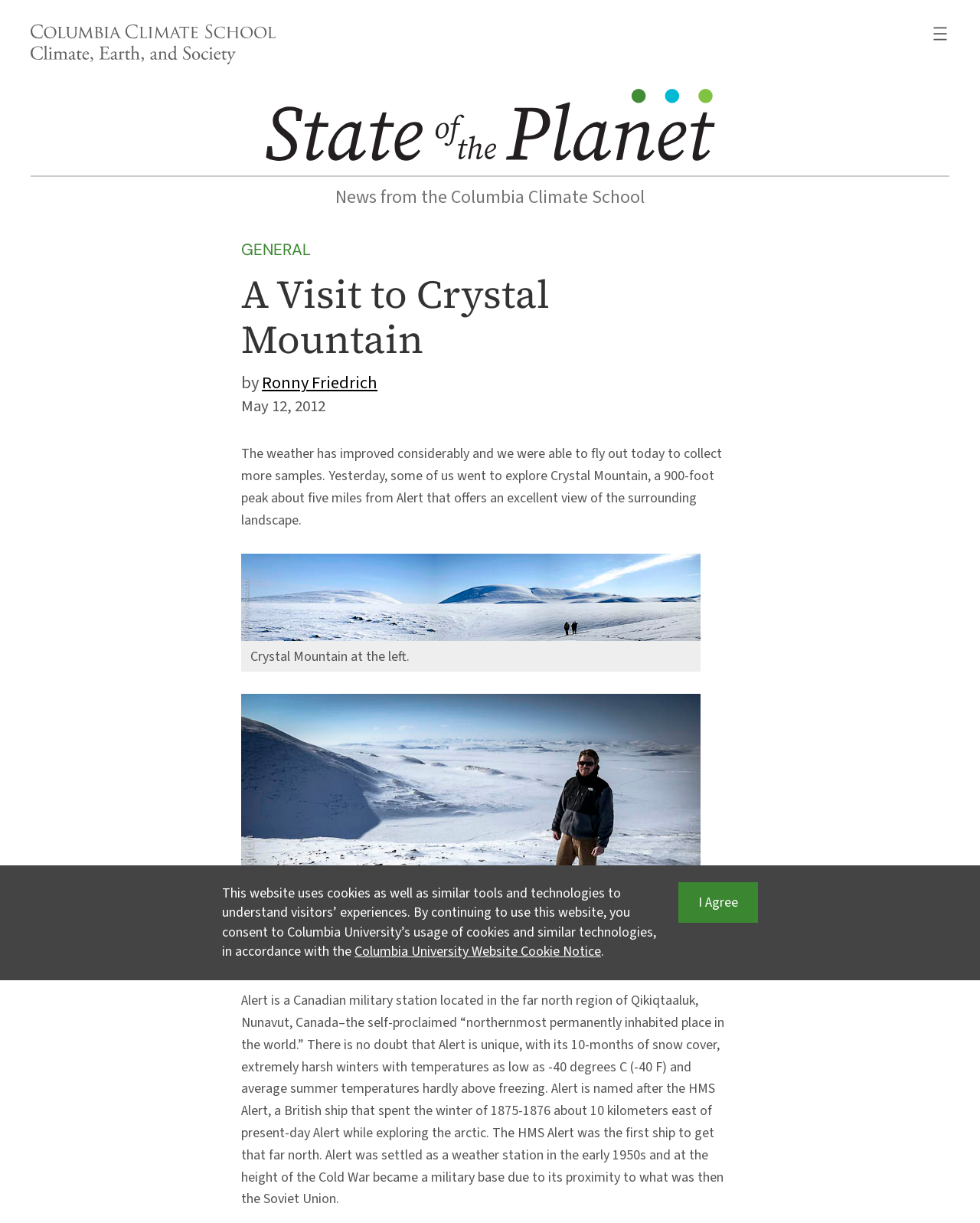Identify the bounding box for the UI element described as: "General". The coordinates should be four float numbers between 0 and 1, i.e., [left, top, right, bottom].

[0.246, 0.195, 0.317, 0.212]